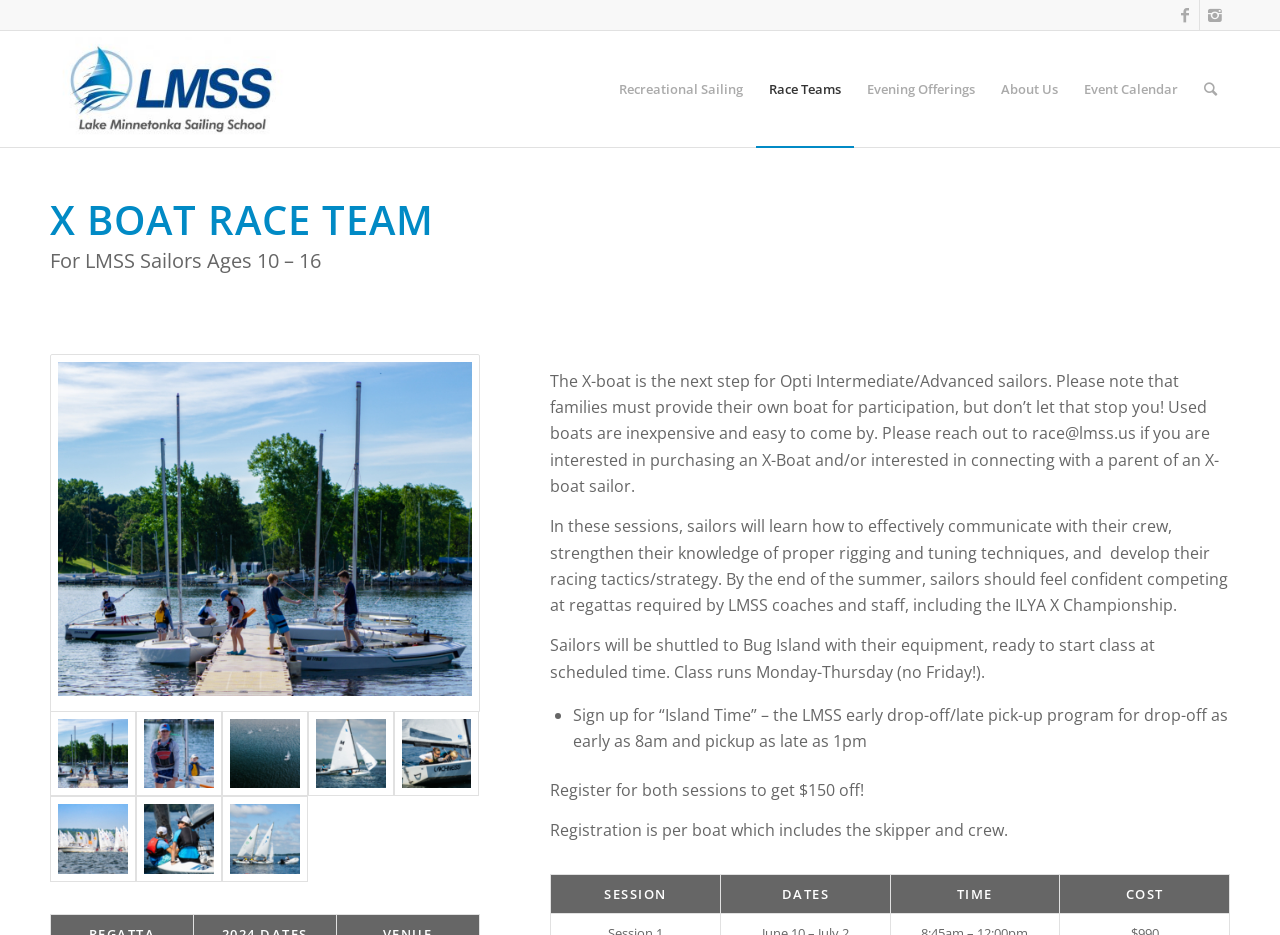Determine the bounding box coordinates of the section I need to click to execute the following instruction: "Click the 'LMSS' link". Provide the coordinates as four float numbers between 0 and 1, i.e., [left, top, right, bottom].

[0.039, 0.033, 0.228, 0.157]